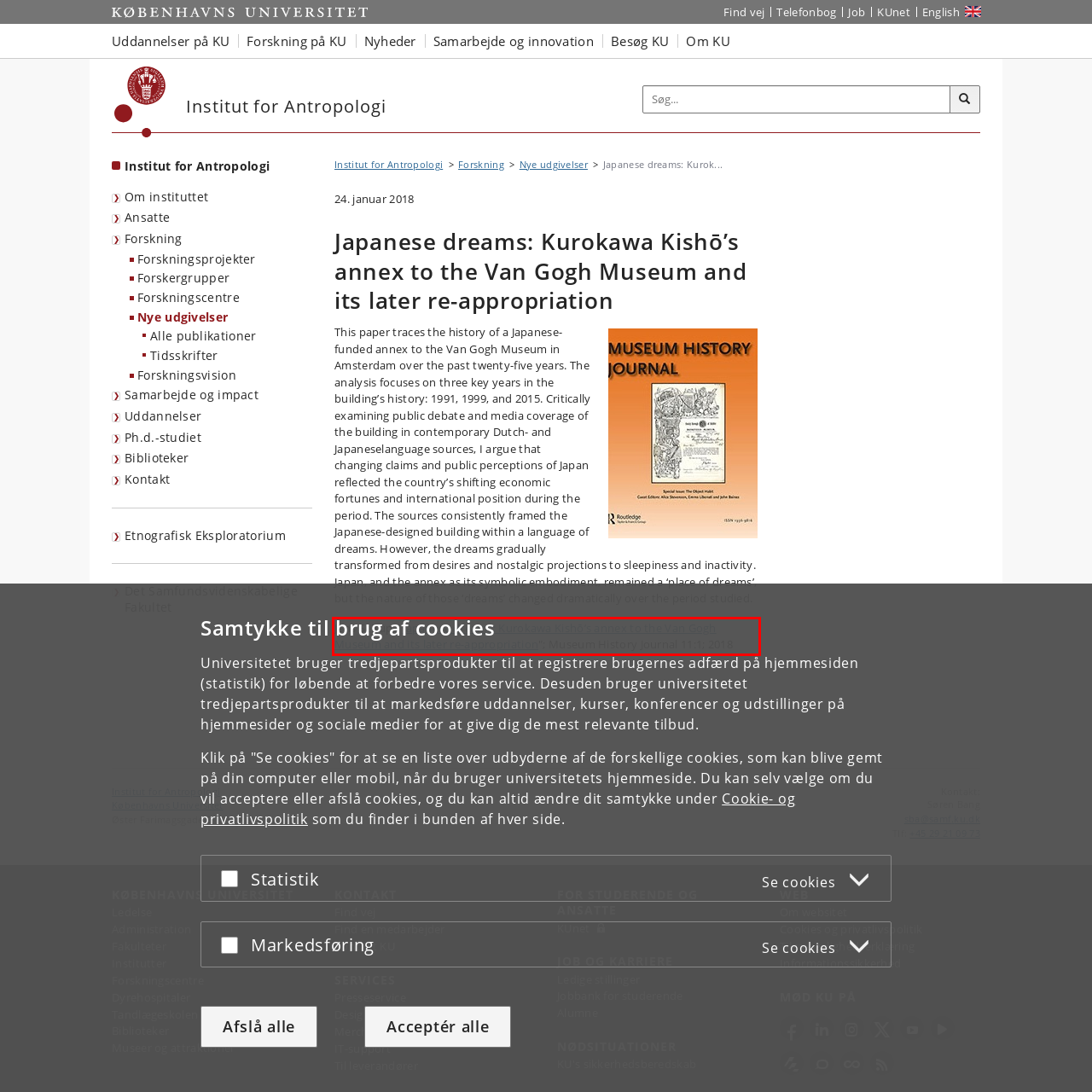Observe the screenshot of the webpage, locate the red bounding box, and extract the text content within it.

Jens Sejrup: "Japanese dreams: Kurokawa Kishō’s annex to the Van Gogh Museum and its later re-appropriation"; Museum History Journal 11:1; 2018